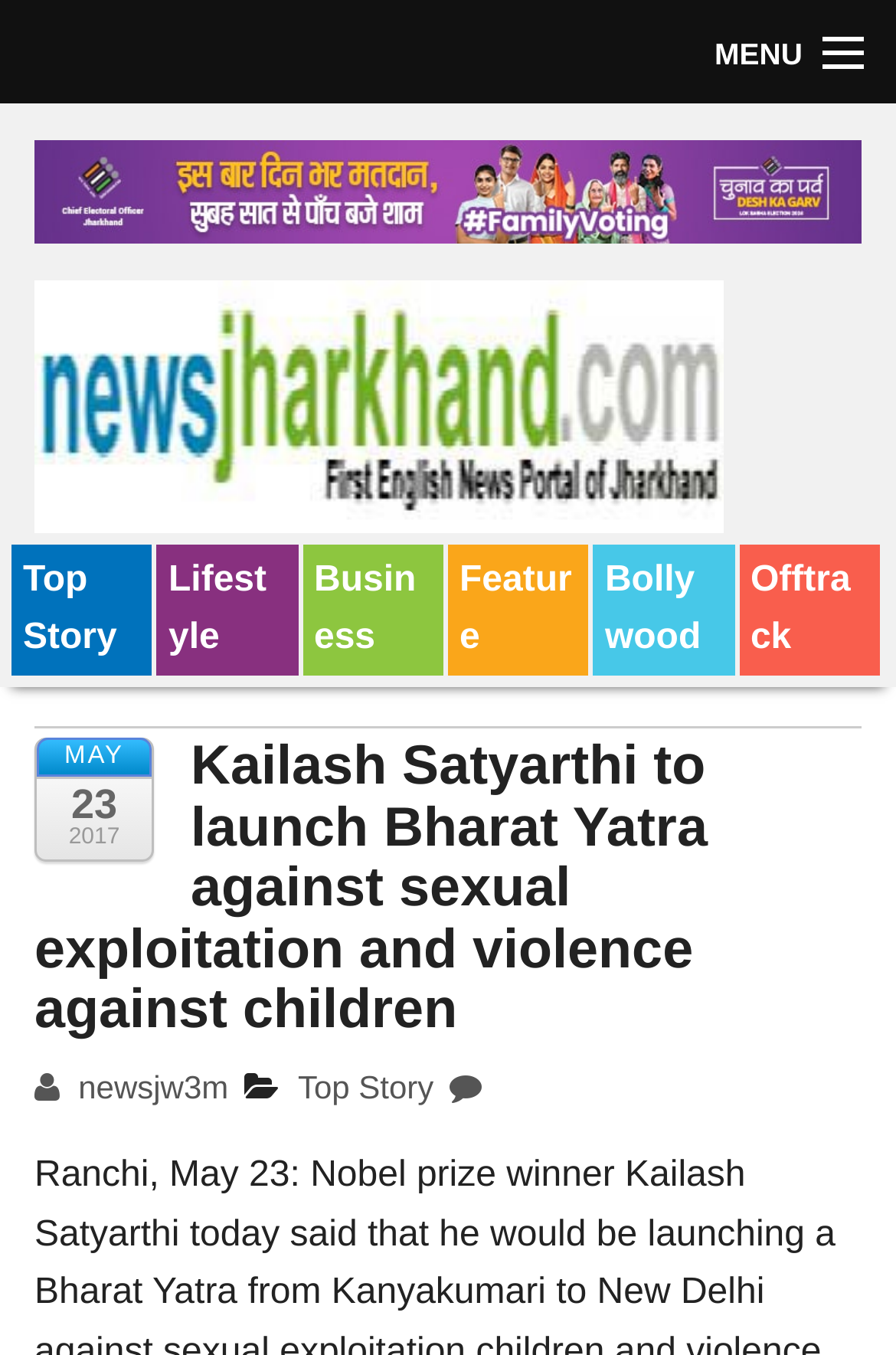Answer in one word or a short phrase: 
What is the name of the news website?

News Jharkhand